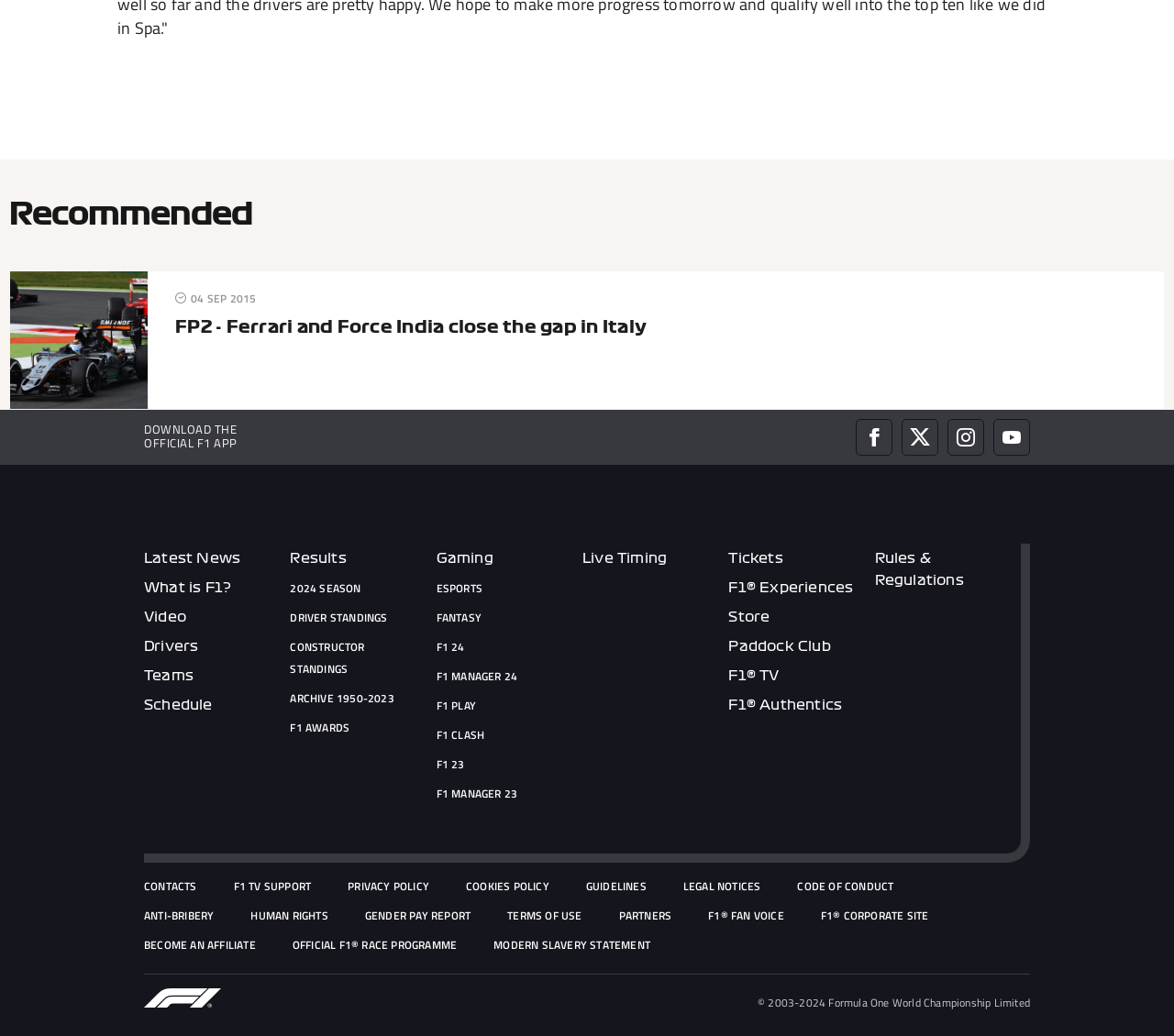What is the date of the FP2 event? Please answer the question using a single word or phrase based on the image.

04 SEP 2015